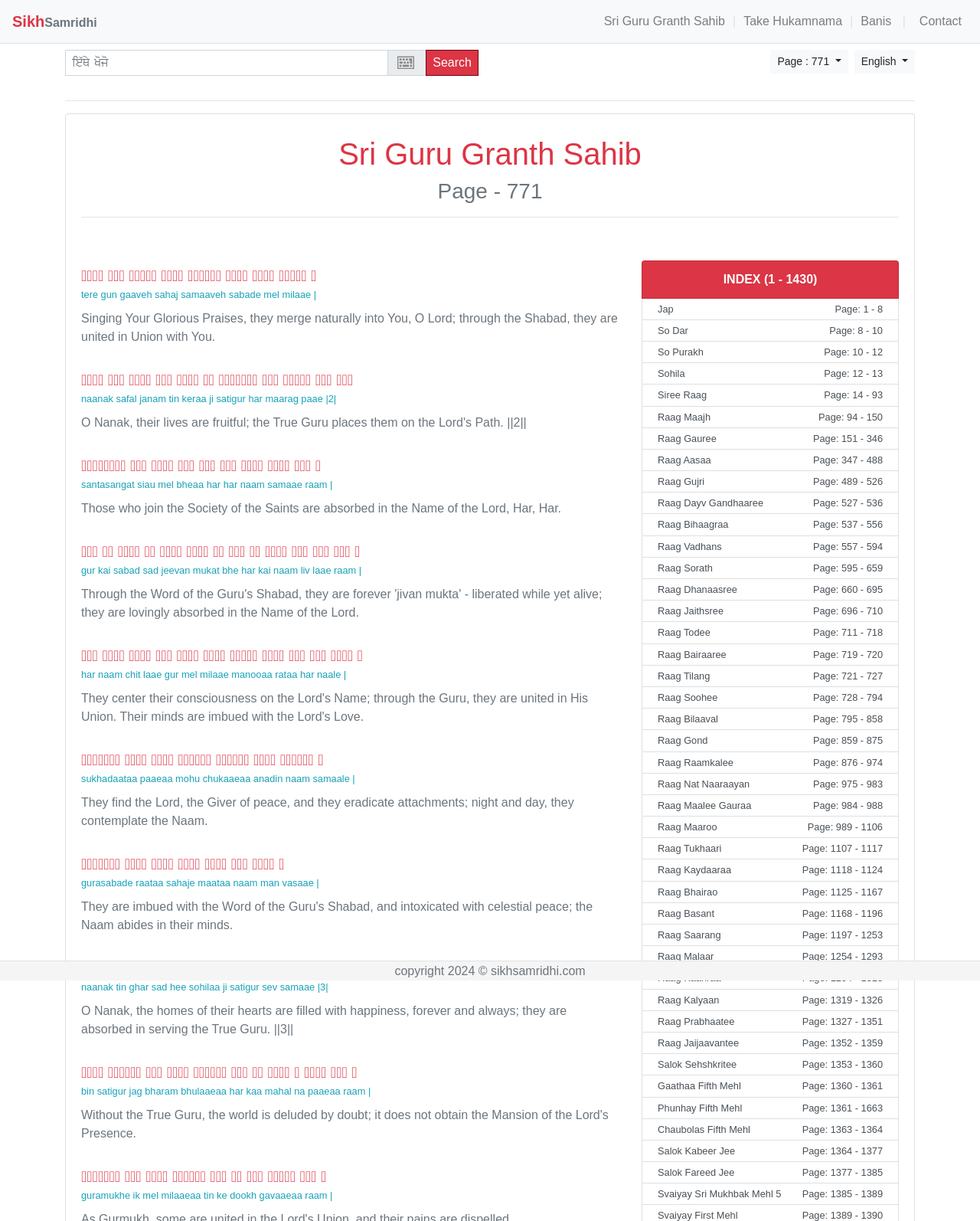Using the given element description, provide the bounding box coordinates (top-left x, top-left y, bottom-right x, bottom-right y) for the corresponding UI element in the screenshot: Take Hukamnama

[0.759, 0.005, 0.878, 0.03]